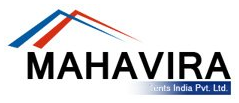What does the graphical representation convey?
Please give a detailed and elaborate explanation in response to the question.

The question asks about the meaning of the graphical representation in the logo. The caption explains that the stylized graphic element, which includes a red and blue triangular design, conveys the company's focus on tent production, thereby reinforcing its identity as a manufacturer and supplier of high-quality tents.